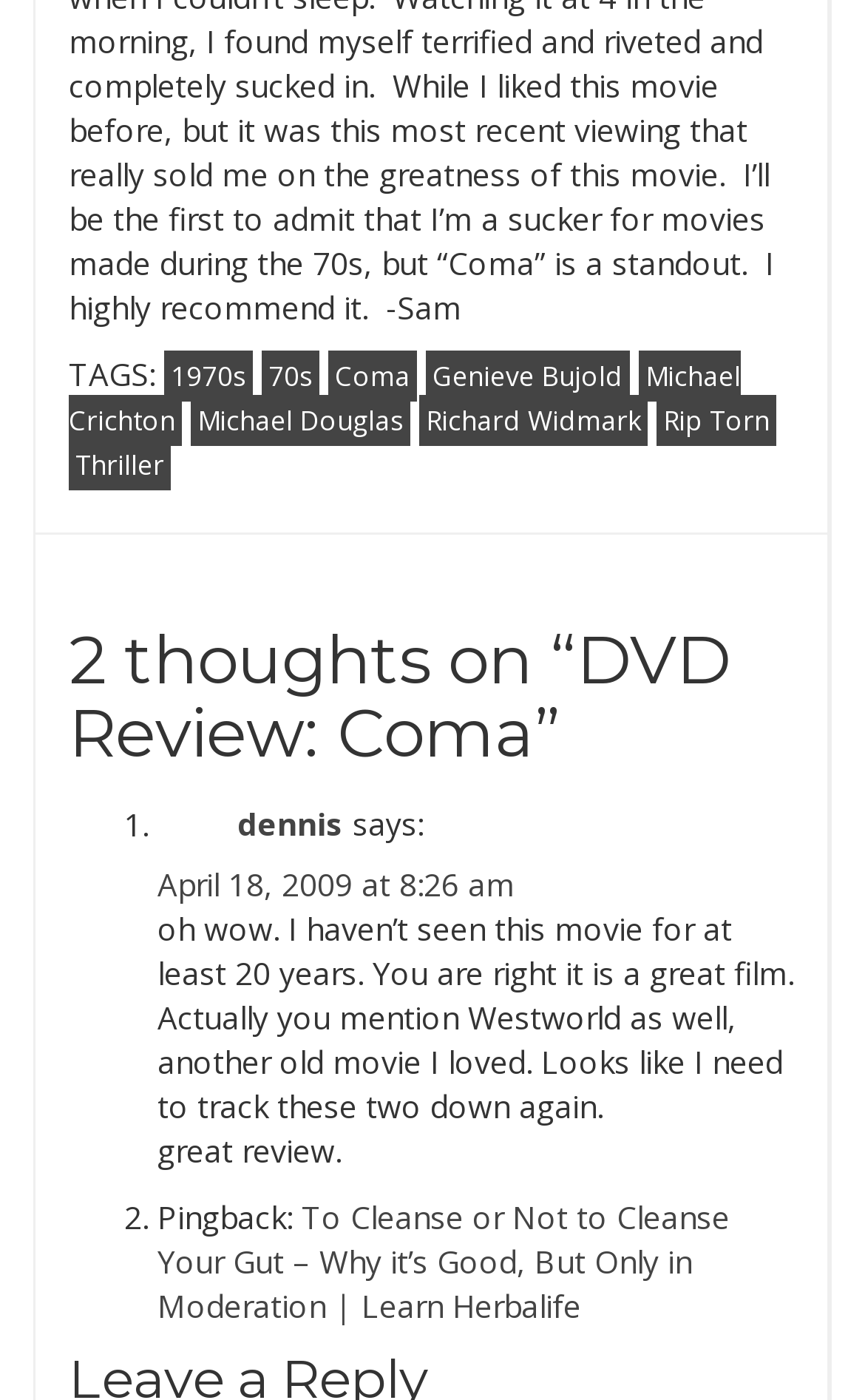Please pinpoint the bounding box coordinates for the region I should click to adhere to this instruction: "View the 'Thriller' page".

[0.079, 0.314, 0.197, 0.351]